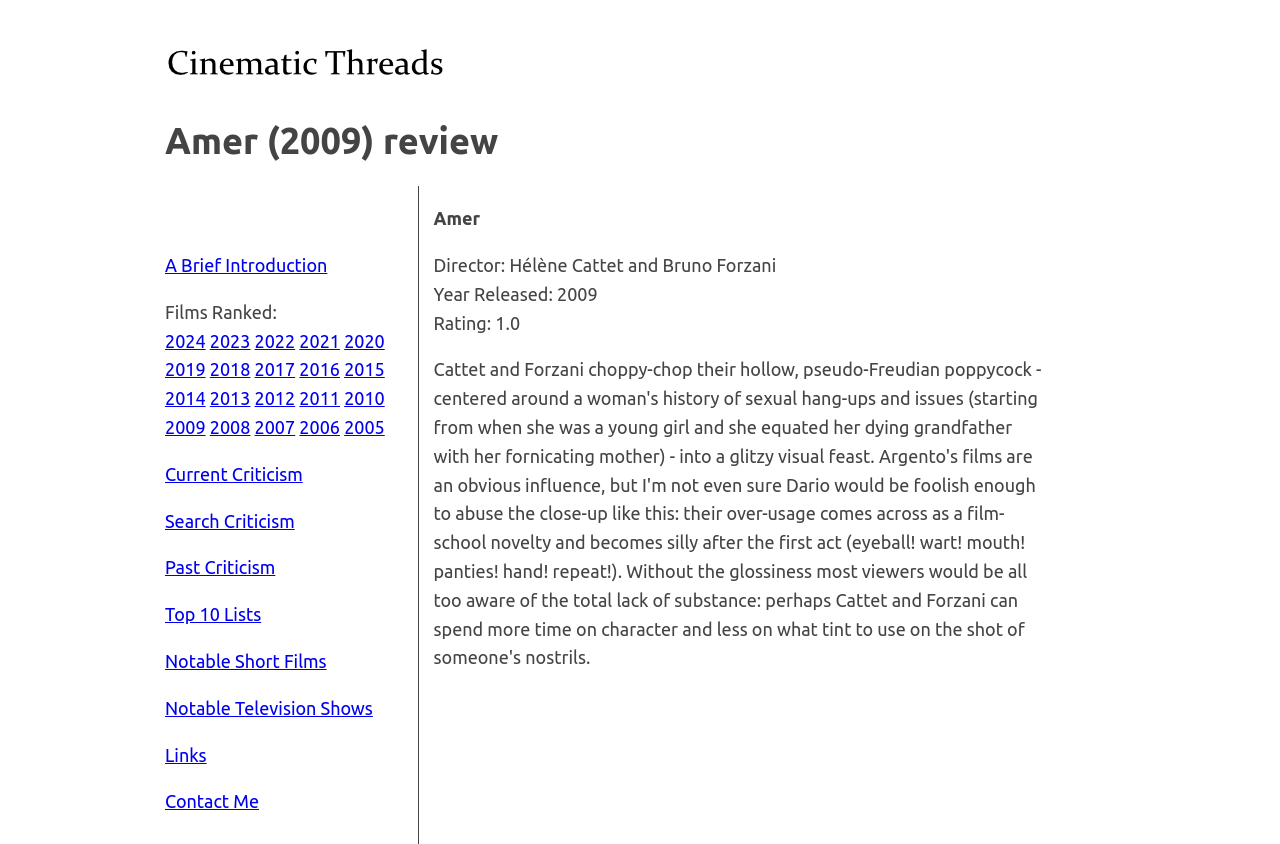Could you specify the bounding box coordinates for the clickable section to complete the following instruction: "Read the Amer review"?

[0.129, 0.141, 0.871, 0.192]